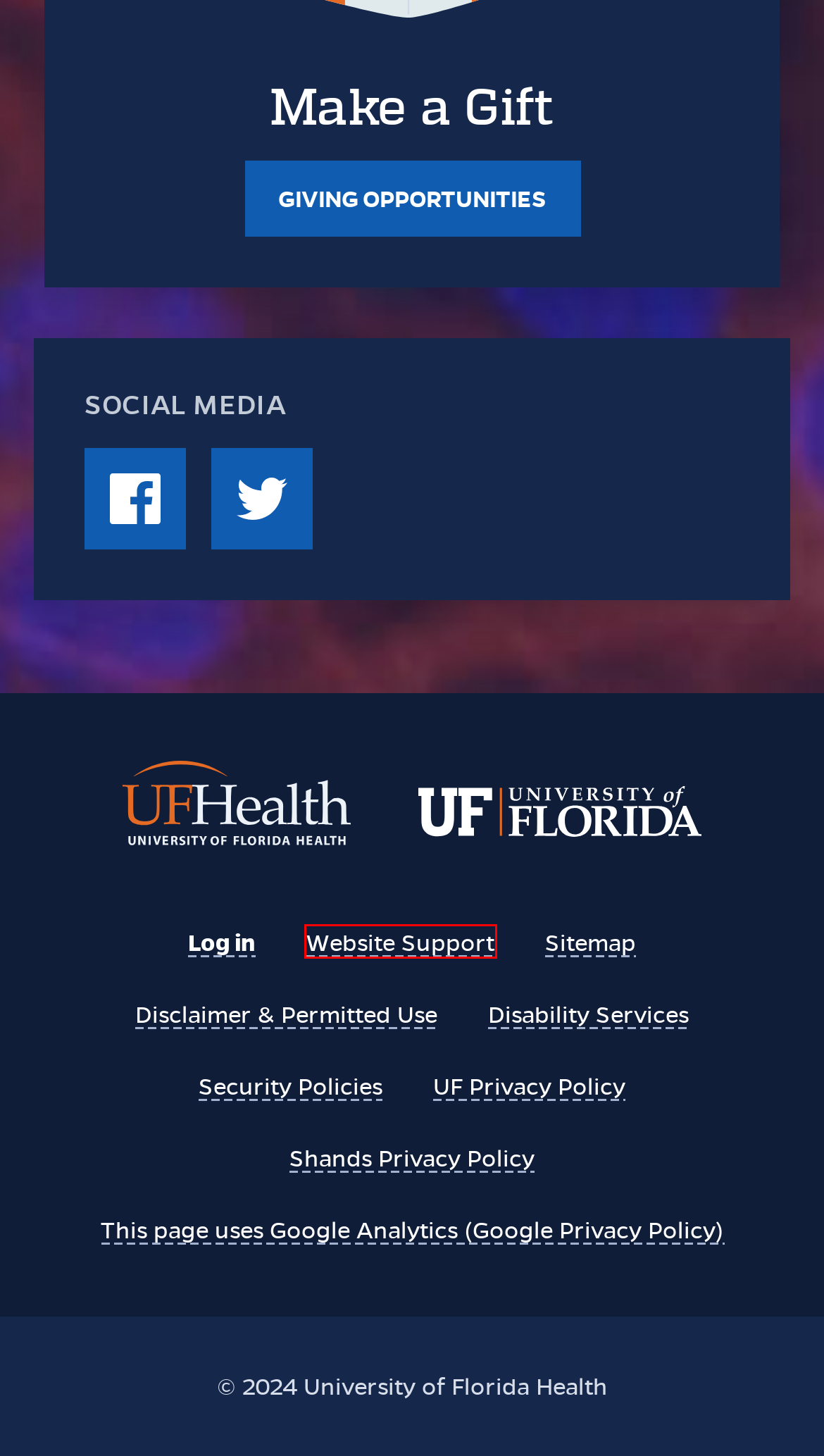You are presented with a screenshot of a webpage with a red bounding box. Select the webpage description that most closely matches the new webpage after clicking the element inside the red bounding box. The options are:
A. Extinction, working memory, and line bisection in spatial neglect - PubMed
B. Information Security – University of Florida
C. Online/Internet Privacy Statement »  Privacy » University of Florida
D. Contact the Webmaster »  Web Services » UF Health » University of Florida
E. Privacy and Security Policies - UF Health
F. Neurology Clinical Fund - University of Florida Advancement
G. Disclaimer and permitted use - UF Health
H. Mental object rotation in Parkinson's disease - PubMed

D